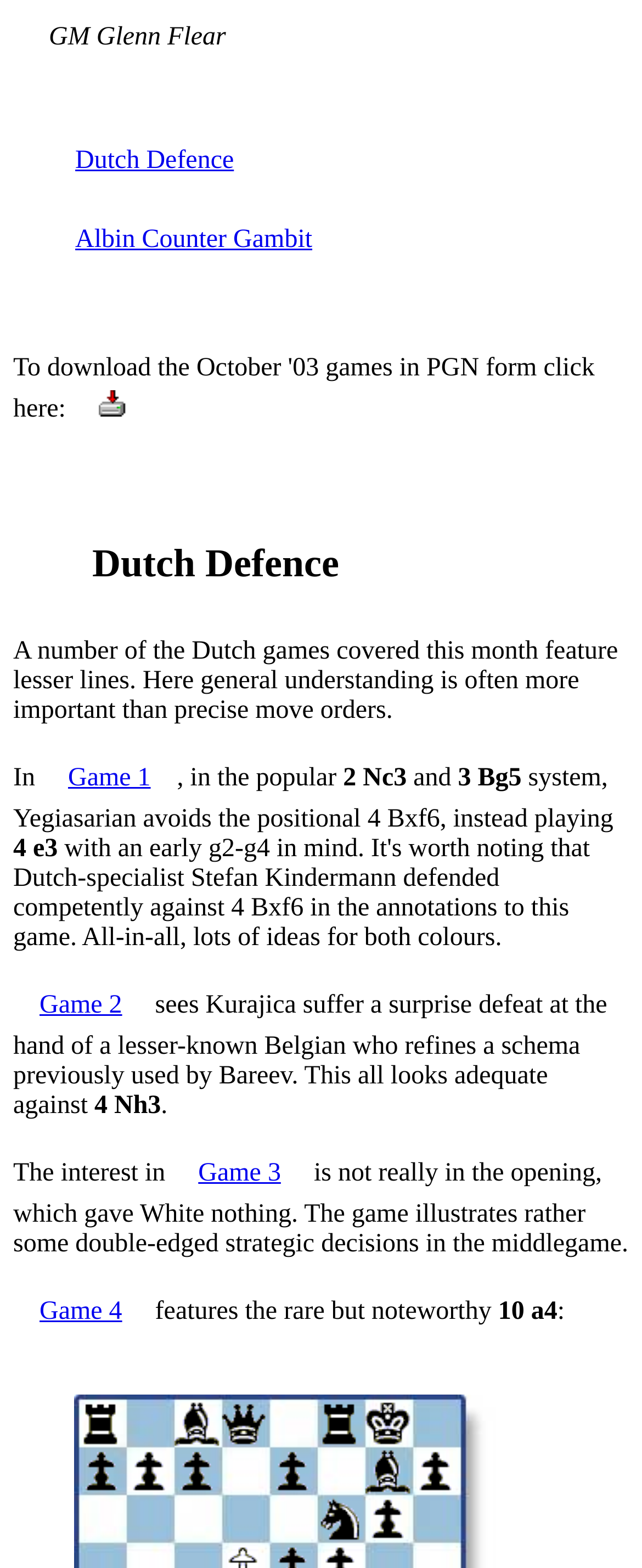Locate the bounding box of the UI element defined by this description: "Game 4". The coordinates should be given as four float numbers between 0 and 1, formatted as [left, top, right, bottom].

[0.021, 0.81, 0.231, 0.862]